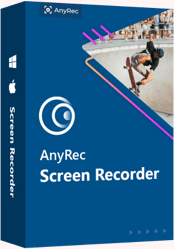What is the logo featured on the packaging?
Please answer the question with as much detail as possible using the screenshot.

The packaging prominently features the AnyRec logo alongside the title 'Screen Recorder' in bold text, indicating the brand identity of the product.